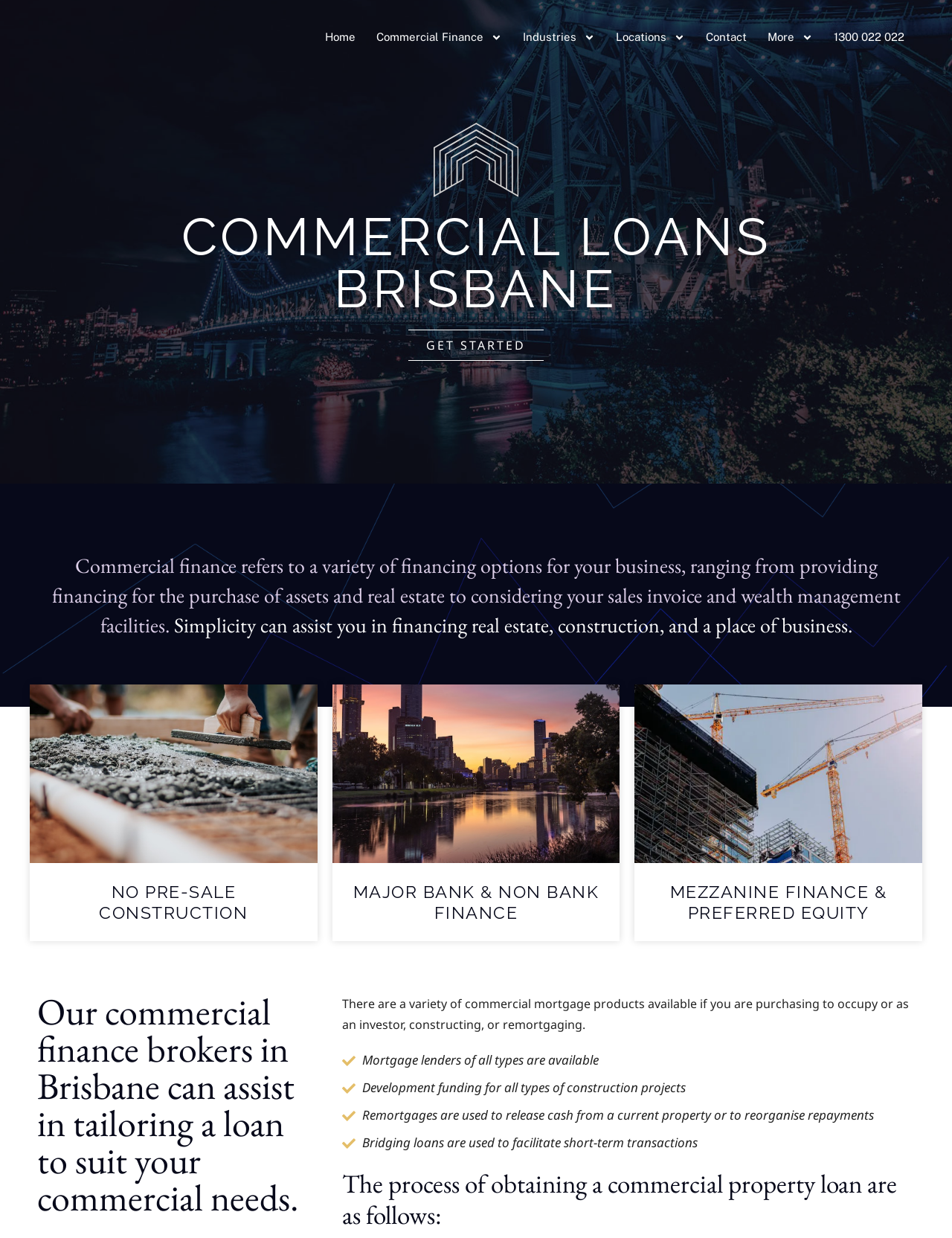Please specify the bounding box coordinates of the clickable region to carry out the following instruction: "Click the 'Commercial Finance' link". The coordinates should be four float numbers between 0 and 1, in the format [left, top, right, bottom].

[0.384, 0.016, 0.538, 0.044]